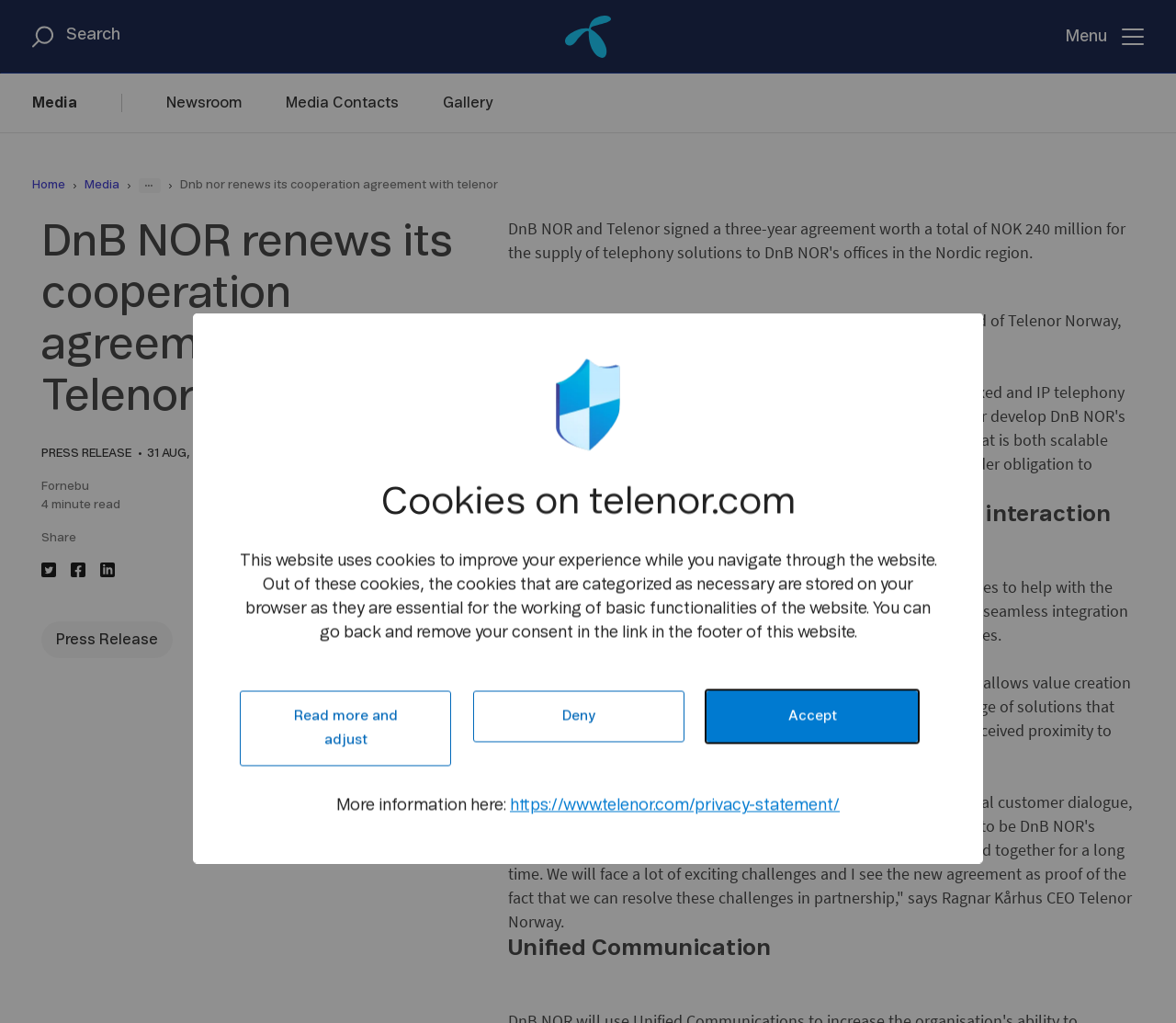Highlight the bounding box of the UI element that corresponds to this description: "Accept".

[0.601, 0.691, 0.78, 0.708]